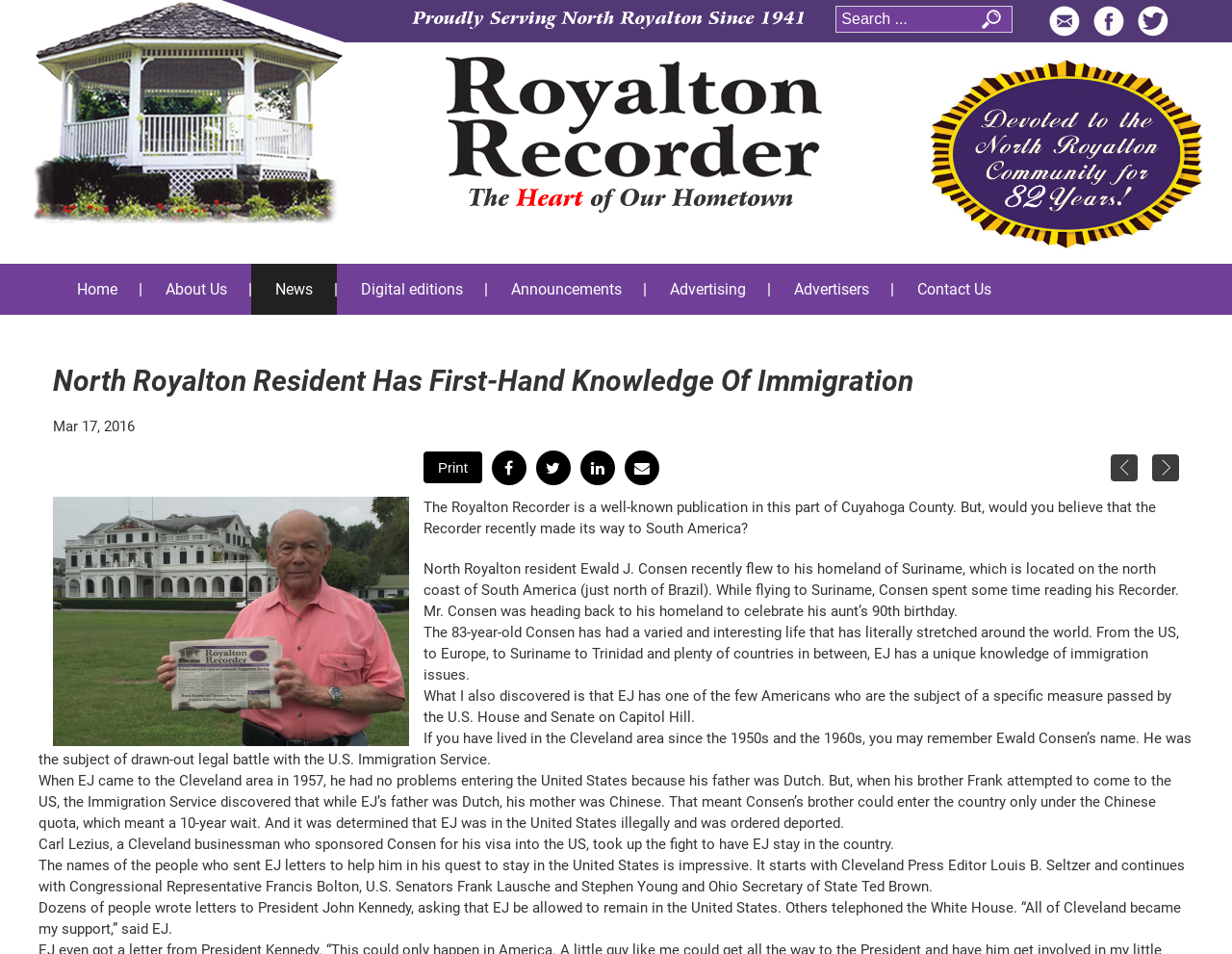What is the location of Suriname?
Please provide a comprehensive and detailed answer to the question.

I found the answer by reading the article text, specifically the sentence that mentions 'Suriname, which is located on the north coast of South America (just north of Brazil).' This suggests that Suriname is located on the north coast of South America.